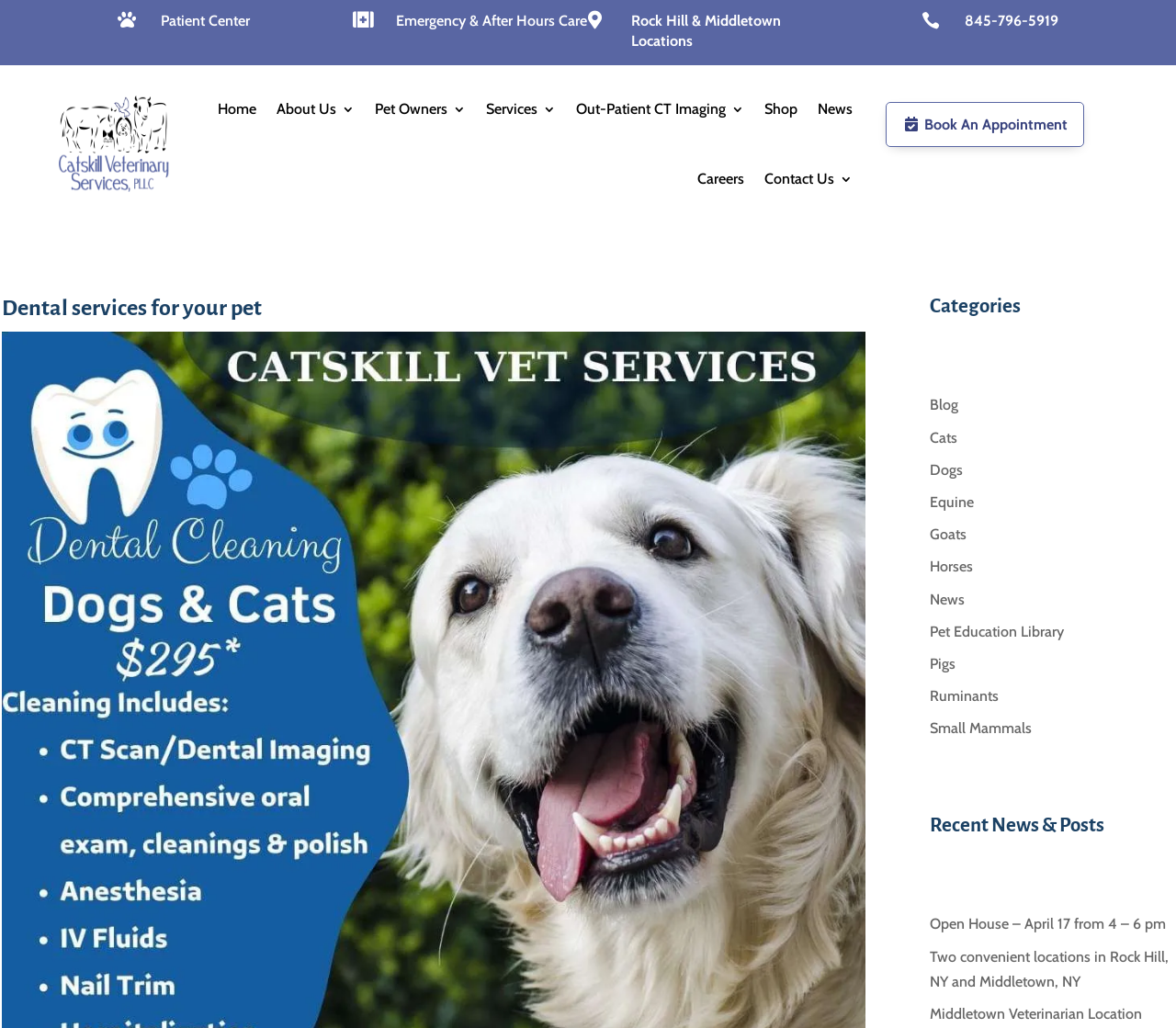Please provide the bounding box coordinates in the format (top-left x, top-left y, bottom-right x, bottom-right y). Remember, all values are floating point numbers between 0 and 1. What is the bounding box coordinate of the region described as: Small Mammals

[0.791, 0.7, 0.877, 0.717]